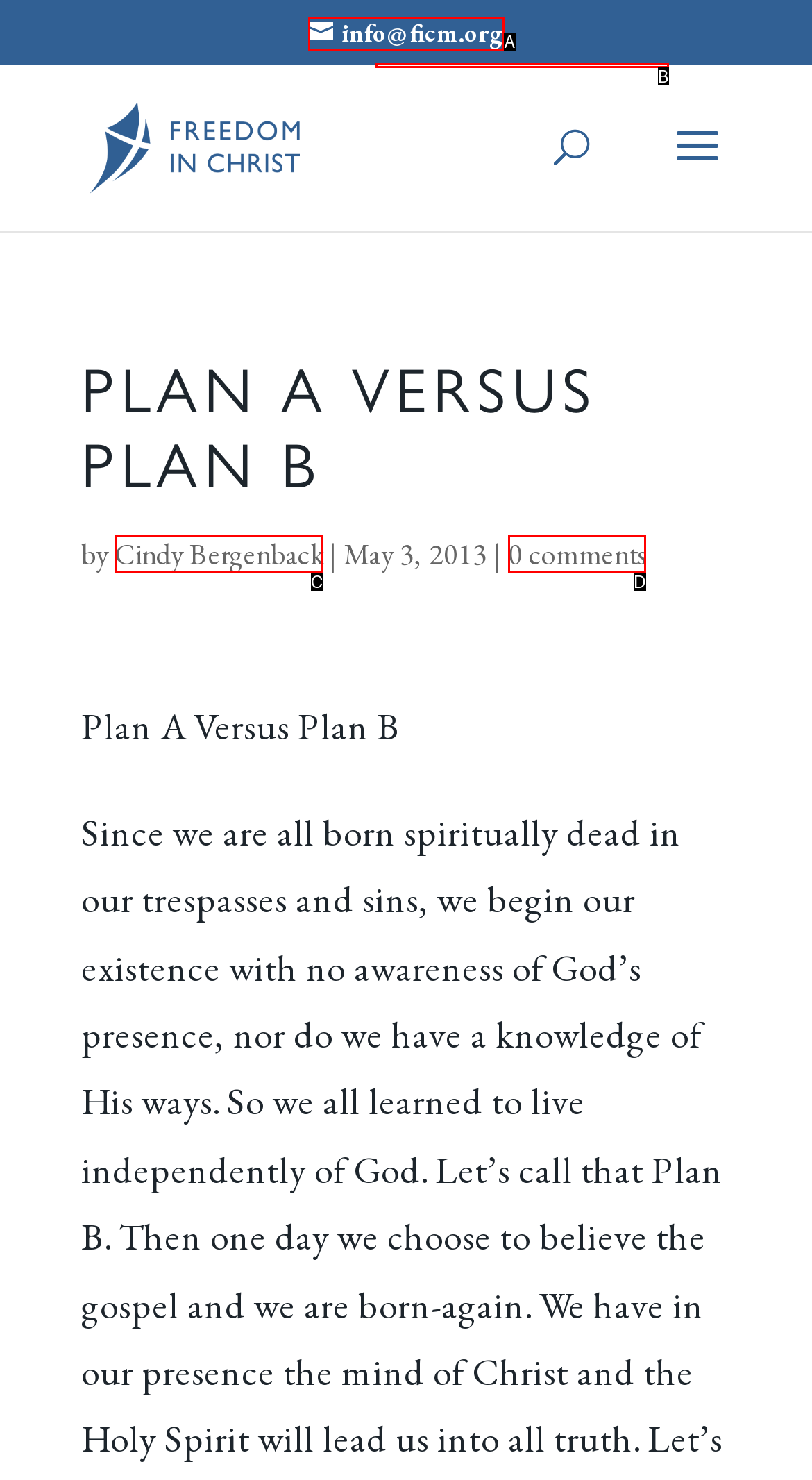Identify which option matches the following description: Cindy Bergenback
Answer by giving the letter of the correct option directly.

C